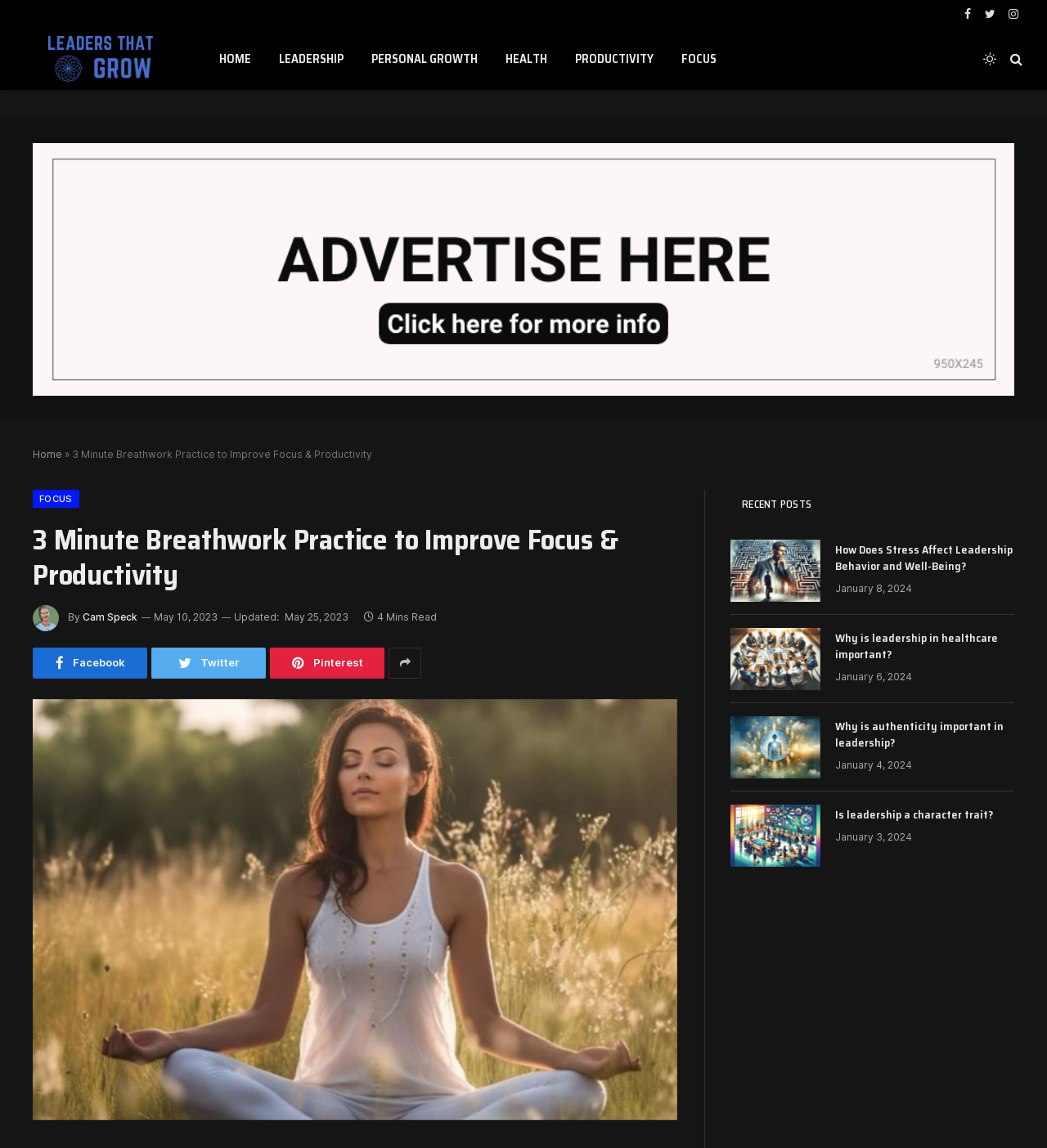What is the category of the link 'LEADERSHIP'?
Provide a detailed and extensive answer to the question.

I analyzed the link 'LEADERSHIP' and found that it is a navigation link, which is part of the main menu of the webpage.